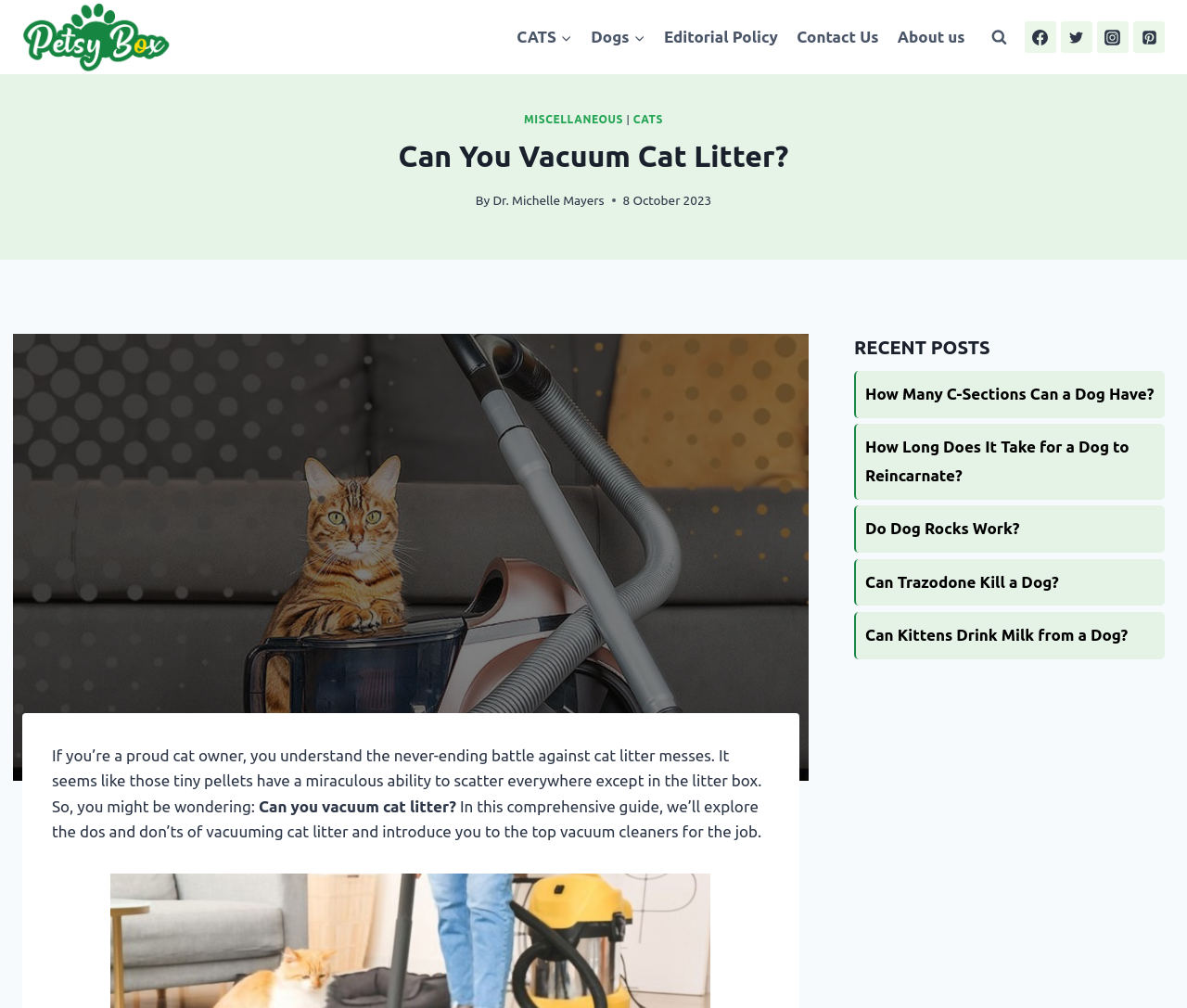Using the information in the image, give a comprehensive answer to the question: 
What is the author of the current article?

I found the author's name by looking at the section below the main heading, where it says 'By' followed by the author's name, which is Dr. Michelle Mayers.